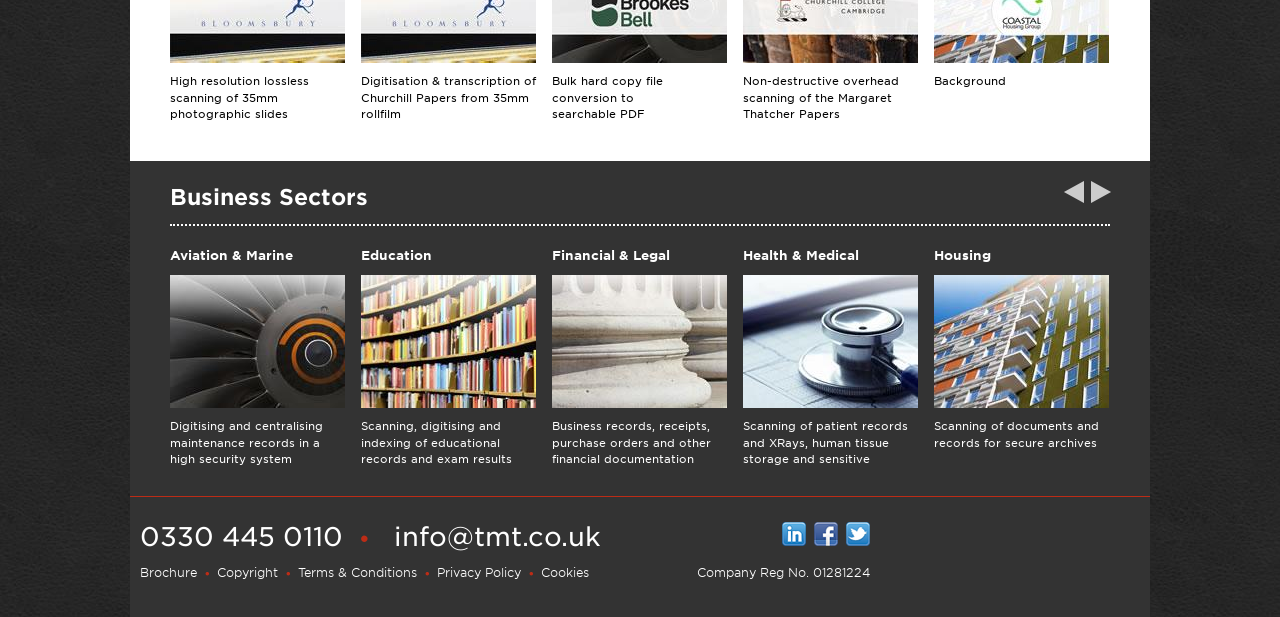Could you please study the image and provide a detailed answer to the question:
What is the type of document that Coastal Housing involves?

I found the link 'Coastal Housing' in the section 'Case Studies', where it describes 'Background' as the type of document involved.